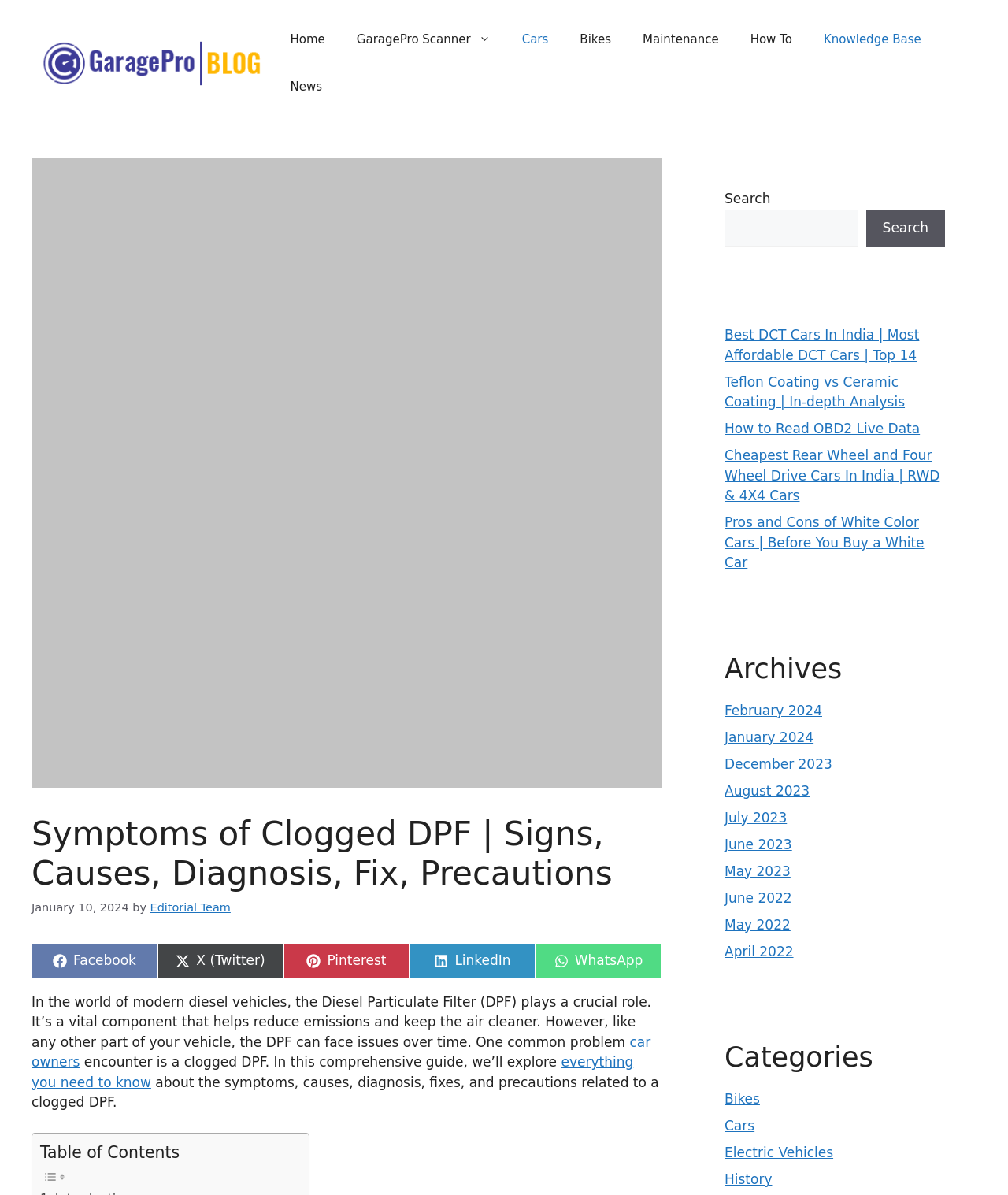Pinpoint the bounding box coordinates of the element to be clicked to execute the instruction: "Search for something".

[0.719, 0.175, 0.851, 0.206]